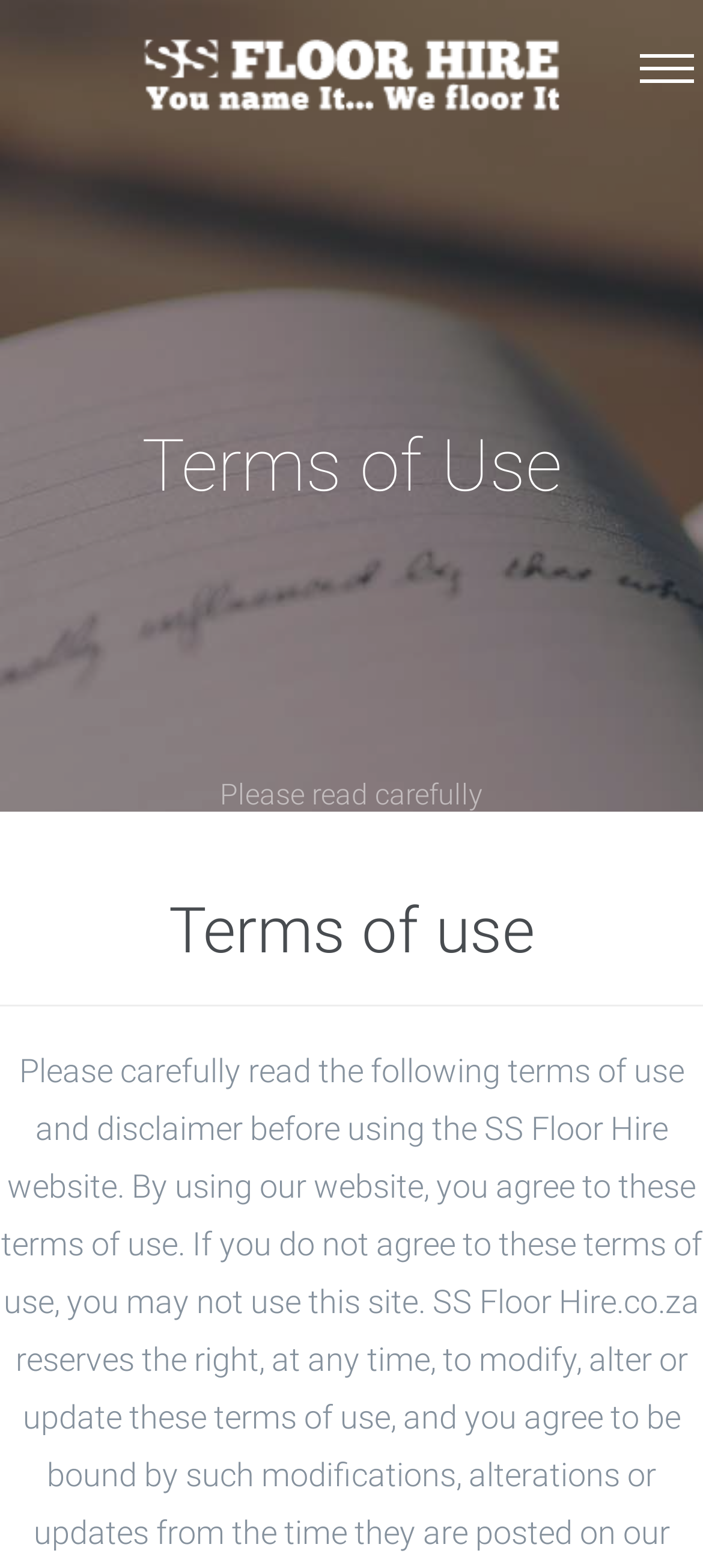Write a detailed summary of the webpage.

The webpage is about the terms of use agreement for SS Floor Hire. At the top, there is a navigation menu with five links: Home, About, Products, Free Quote, and FAQs, aligned horizontally and centered on the page. 

Below the navigation menu, the company name "SS Floor Hire" is displayed prominently in a large font, accompanied by an image of the company logo. 

Further down, there is a table layout that takes up most of the page, with a heading "Terms of Use" at the top. Within this section, there is a link that says "Please read carefully". 

Below the link, there is a heading "Terms of use" followed by a horizontal separator line.